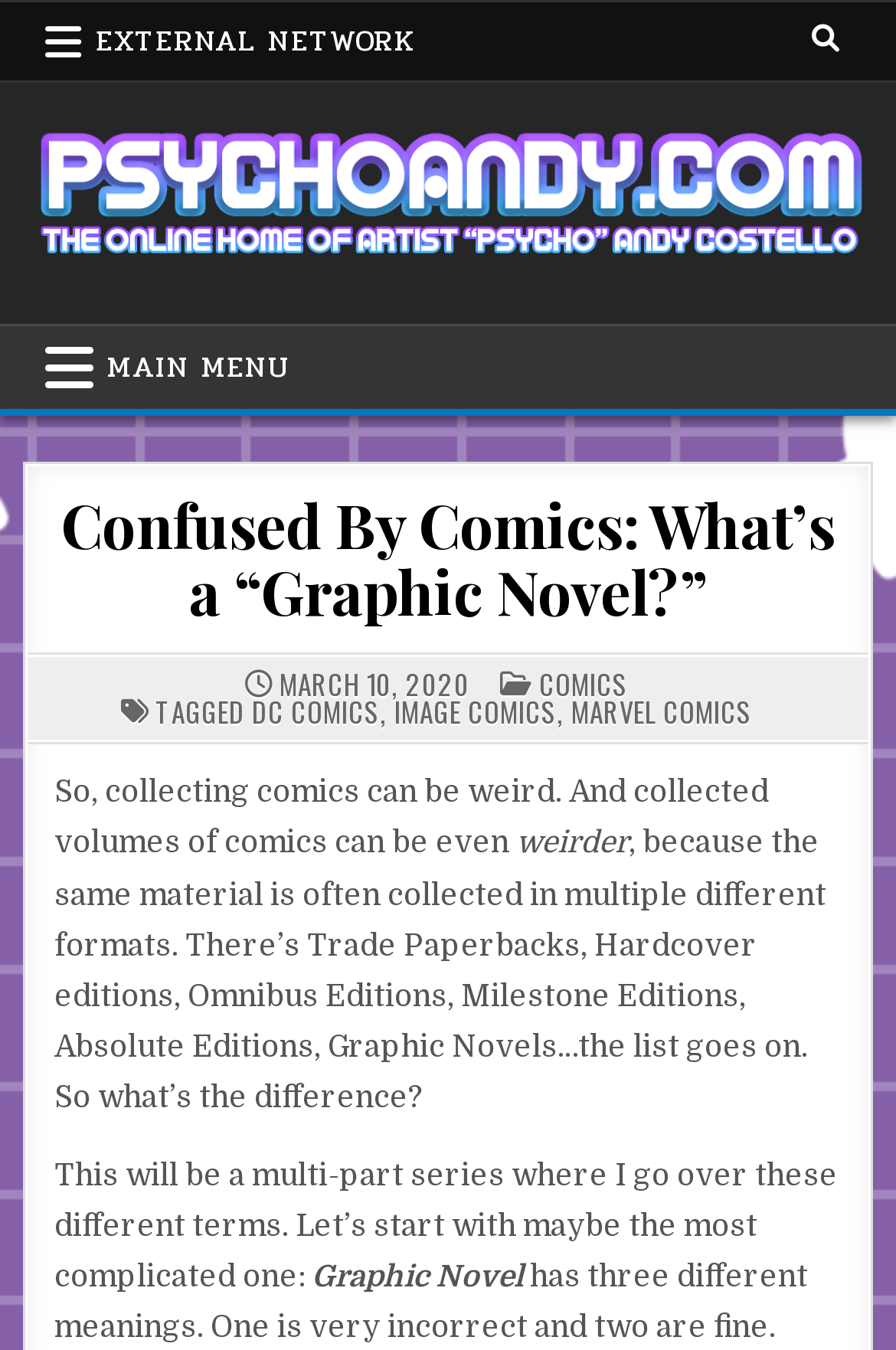Identify the bounding box of the UI component described as: "PsychoAndy.com".

[0.025, 0.208, 0.52, 0.262]